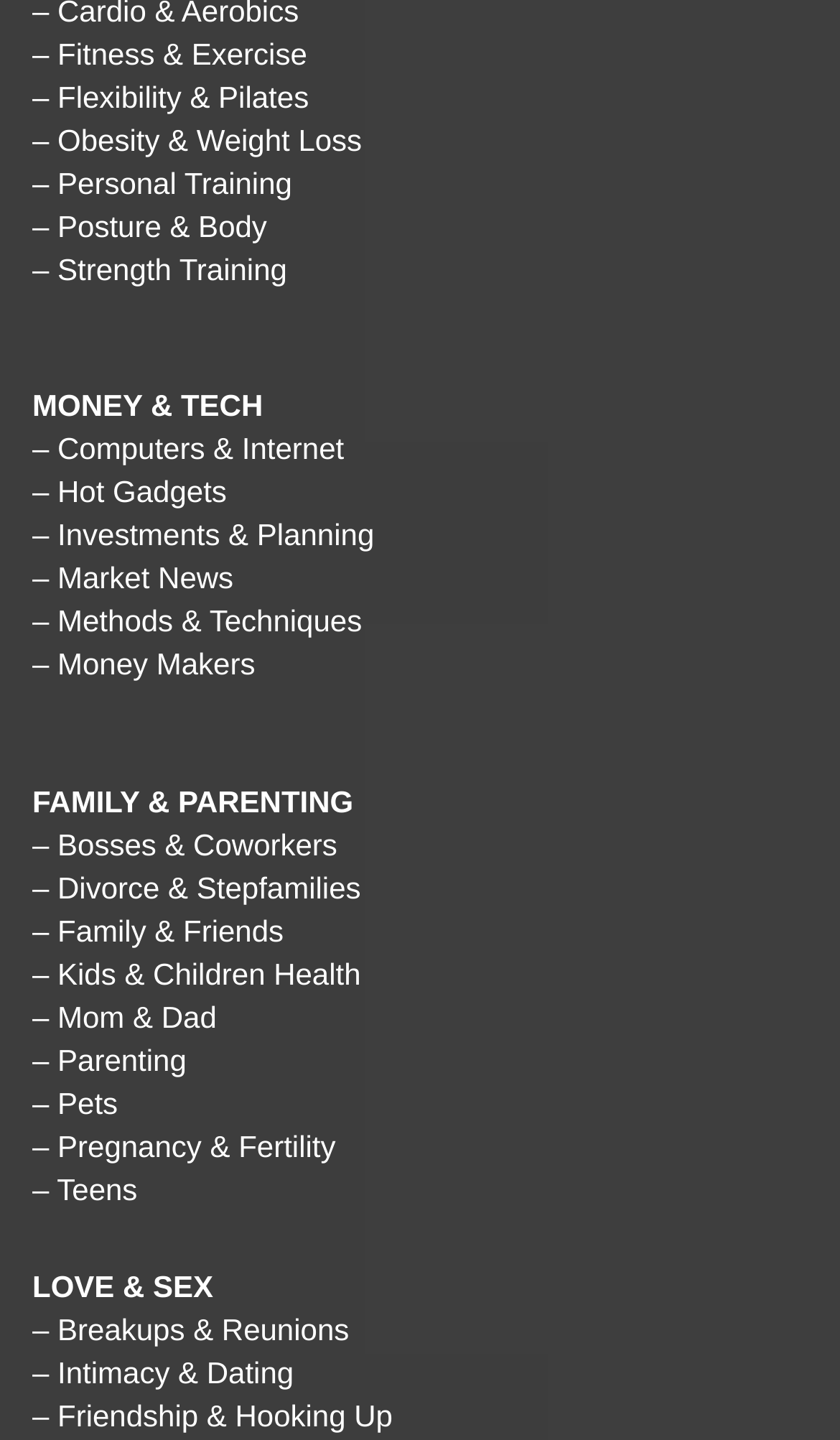Can you specify the bounding box coordinates for the region that should be clicked to fulfill this instruction: "Explore Computers & Internet".

[0.038, 0.3, 0.41, 0.324]